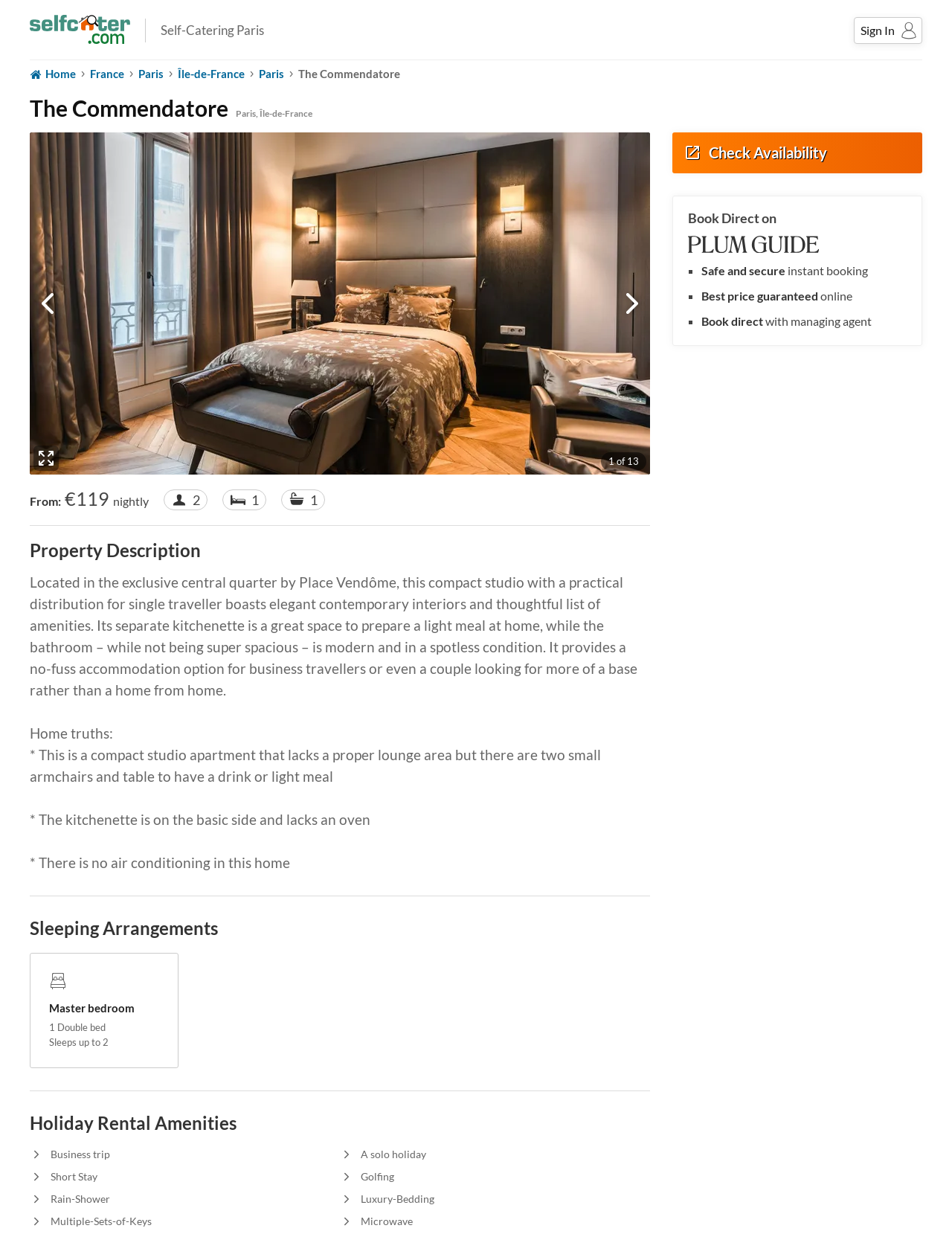Identify the bounding box of the HTML element described here: "International Business". Provide the coordinates as four float numbers between 0 and 1: [left, top, right, bottom].

None